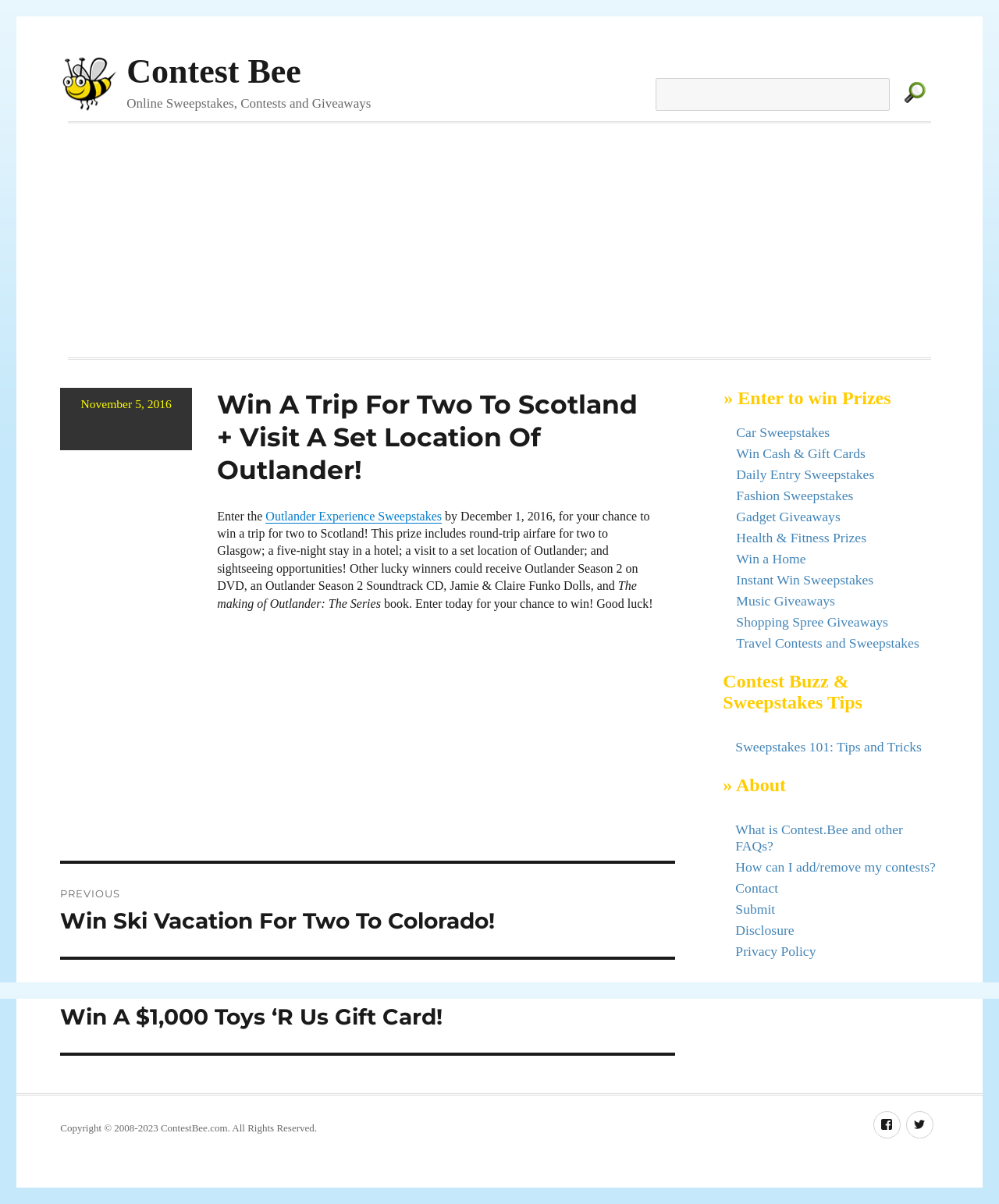Determine the heading of the webpage and extract its text content.

Win A Trip For Two To Scotland + Visit A Set Location Of Outlander!